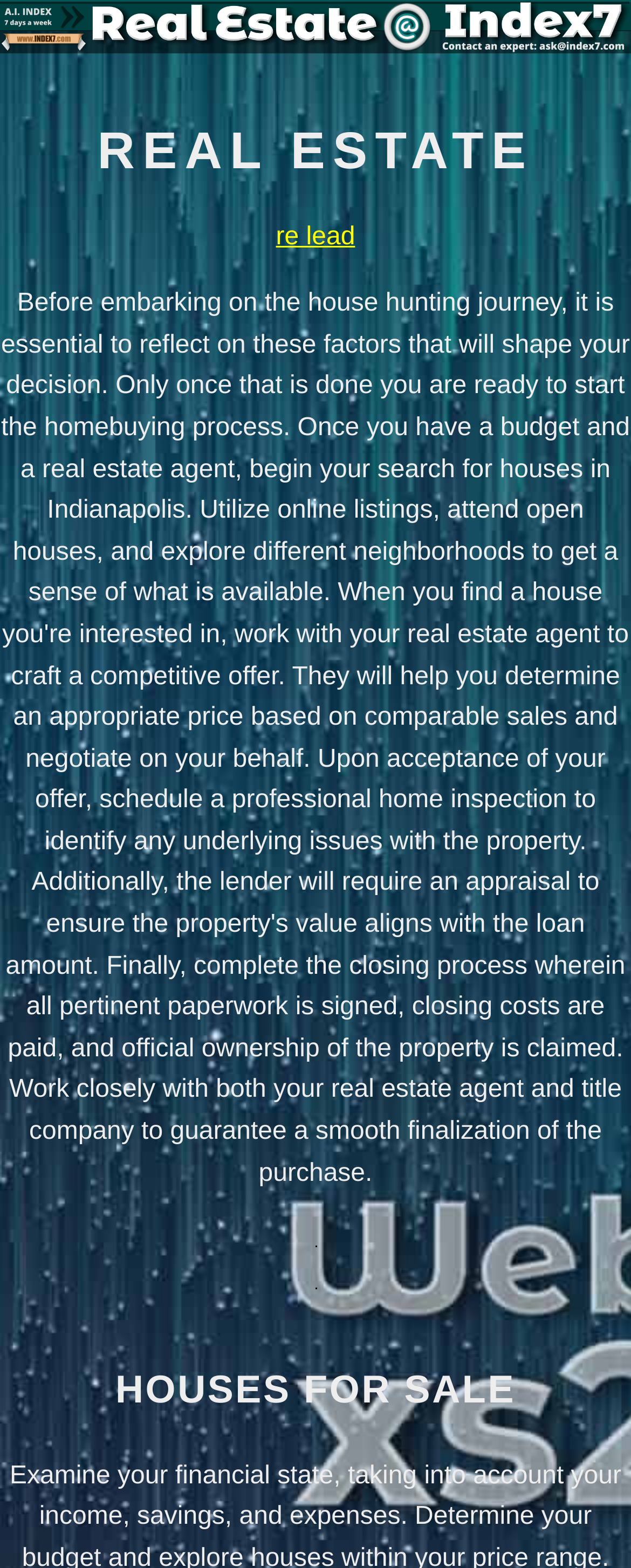What is the main category of properties?
By examining the image, provide a one-word or phrase answer.

Houses